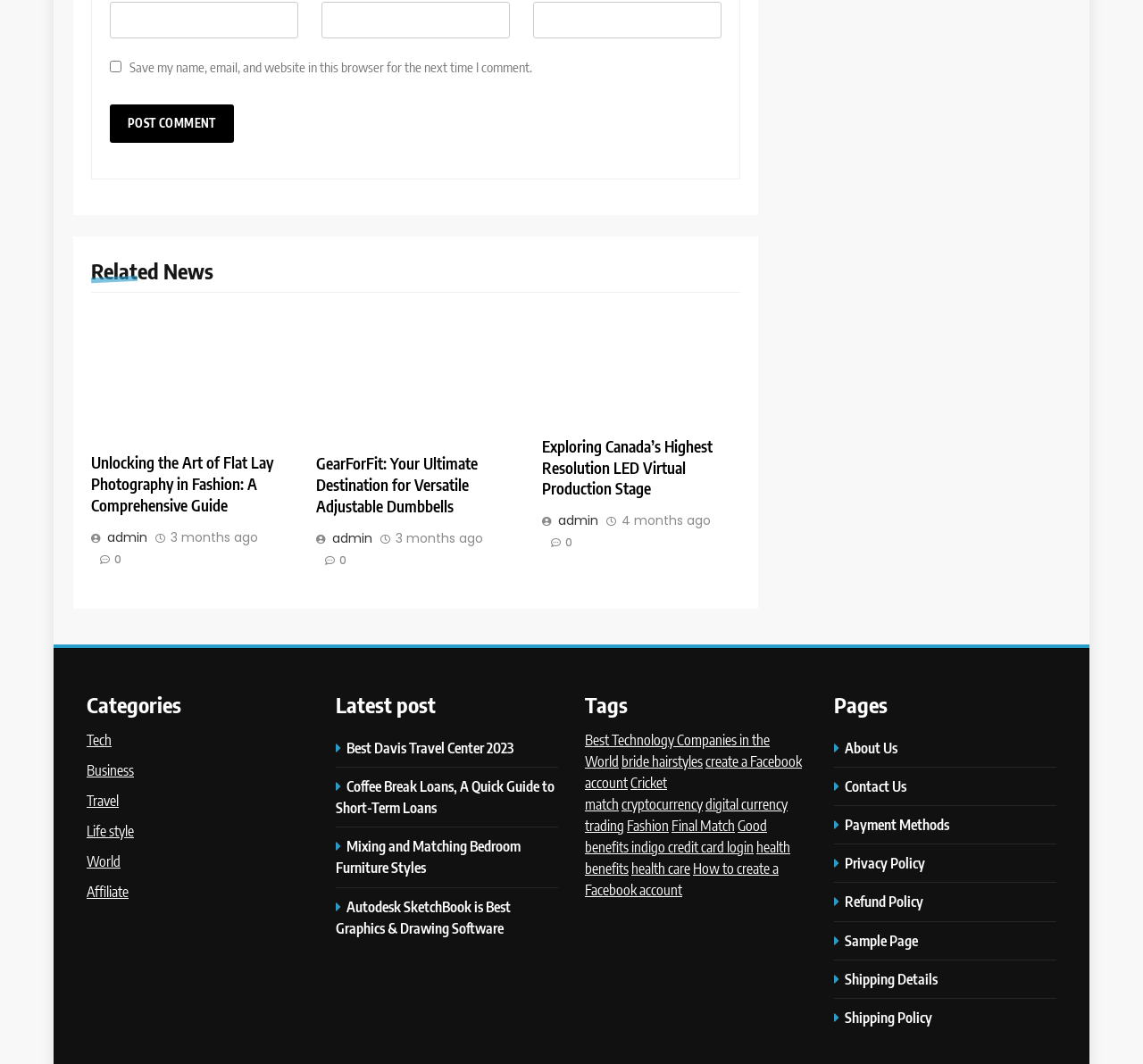Extract the bounding box coordinates for the UI element described as: "Business".

[0.076, 0.716, 0.117, 0.732]